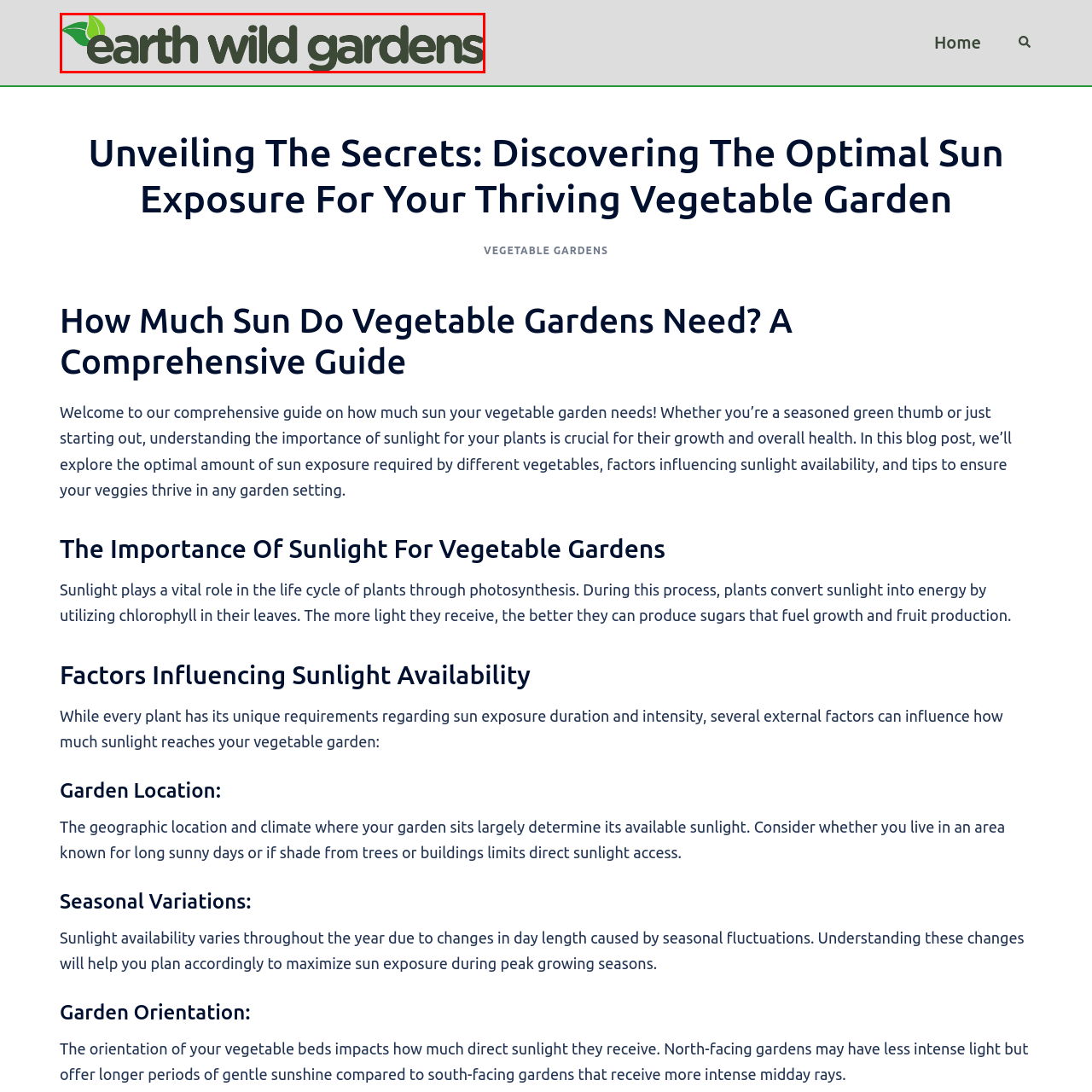Look at the image inside the red boundary and respond to the question with a single word or phrase: What is the core focus of the associated article?

Optimal sun exposure for a thriving vegetable garden